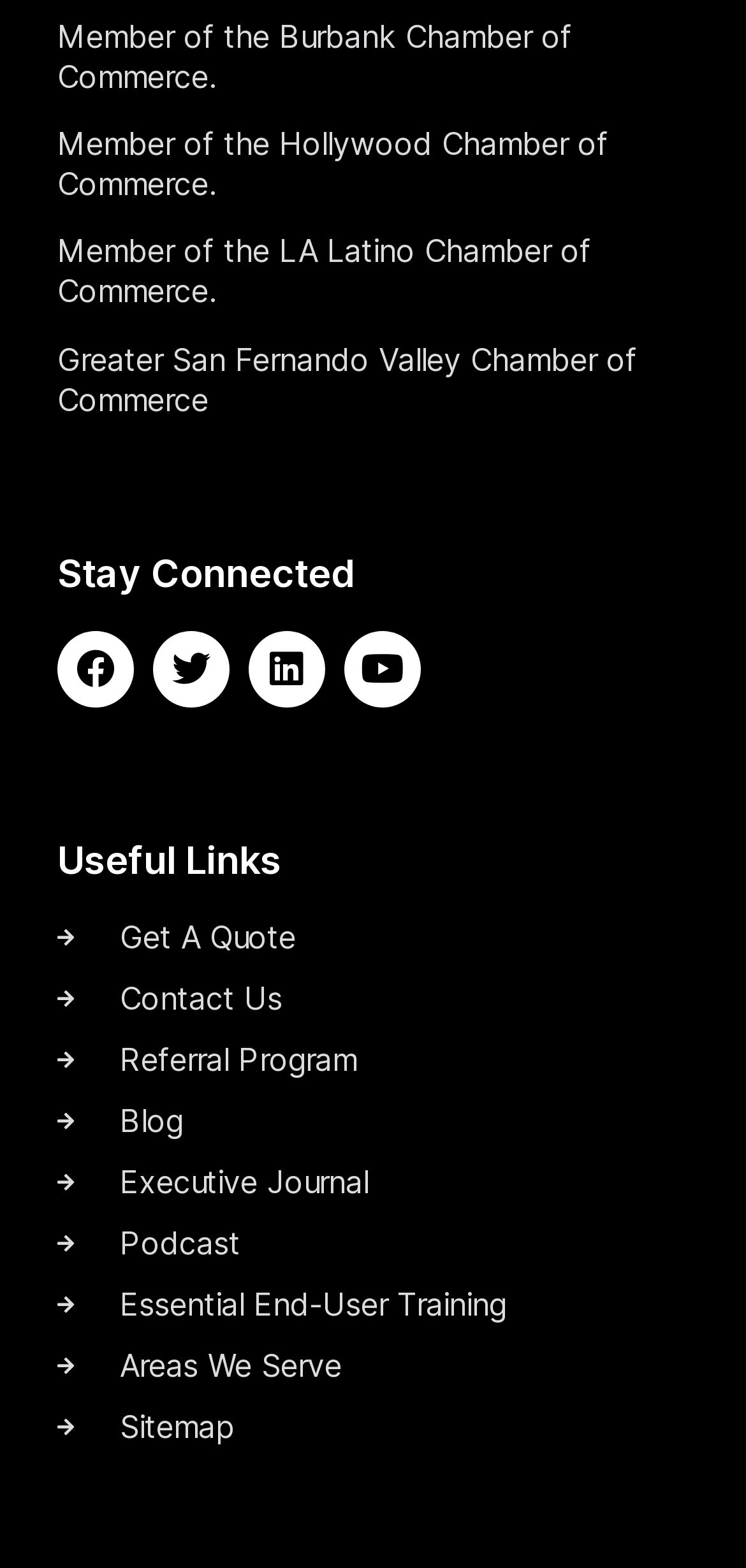Provide a short answer using a single word or phrase for the following question: 
What are the social media platforms listed?

Facebook, Twitter, Linkedin, Youtube